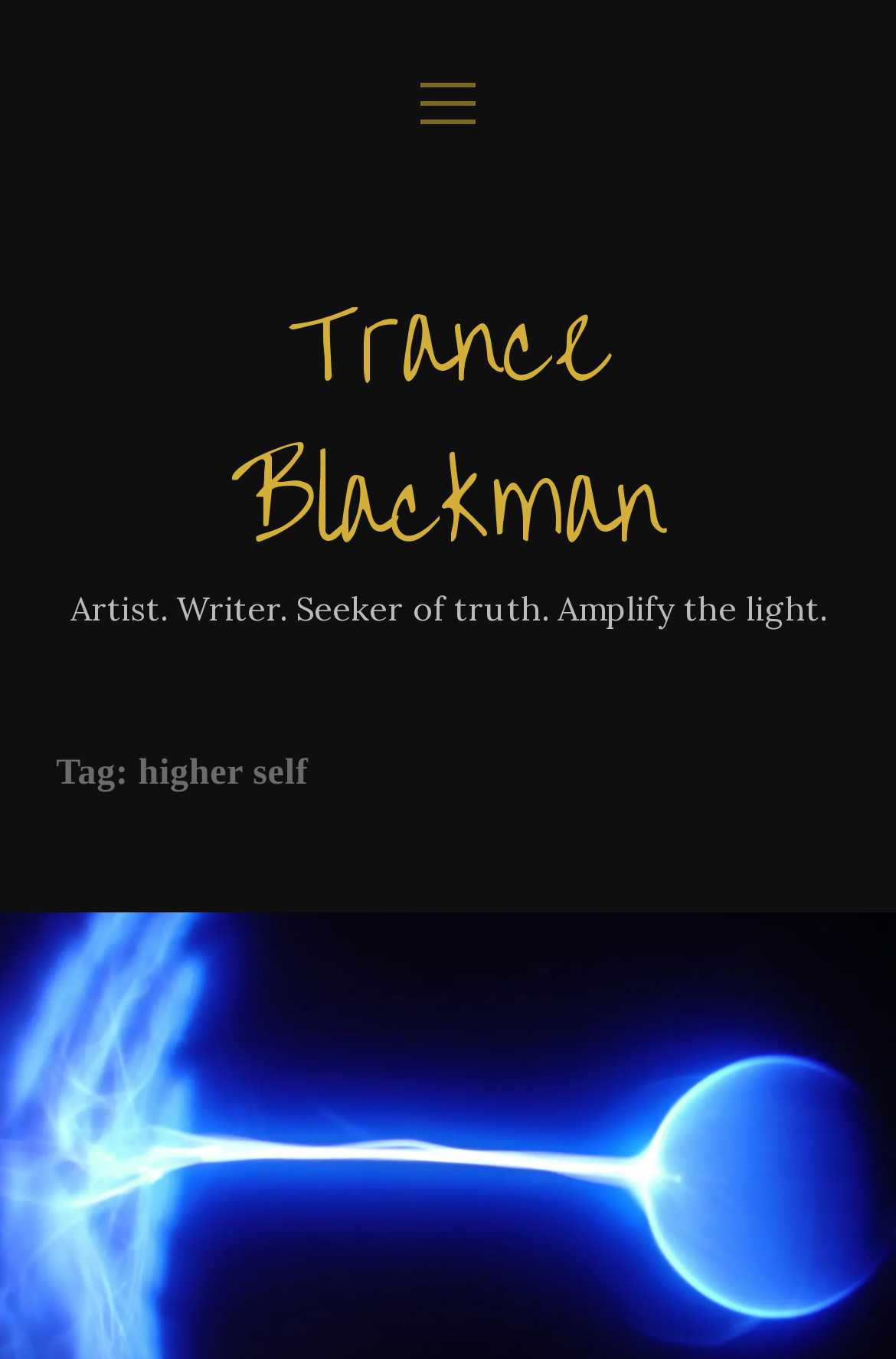Find the bounding box coordinates of the area to click in order to follow the instruction: "Visit the JOURNAL page".

[0.383, 0.162, 0.617, 0.201]